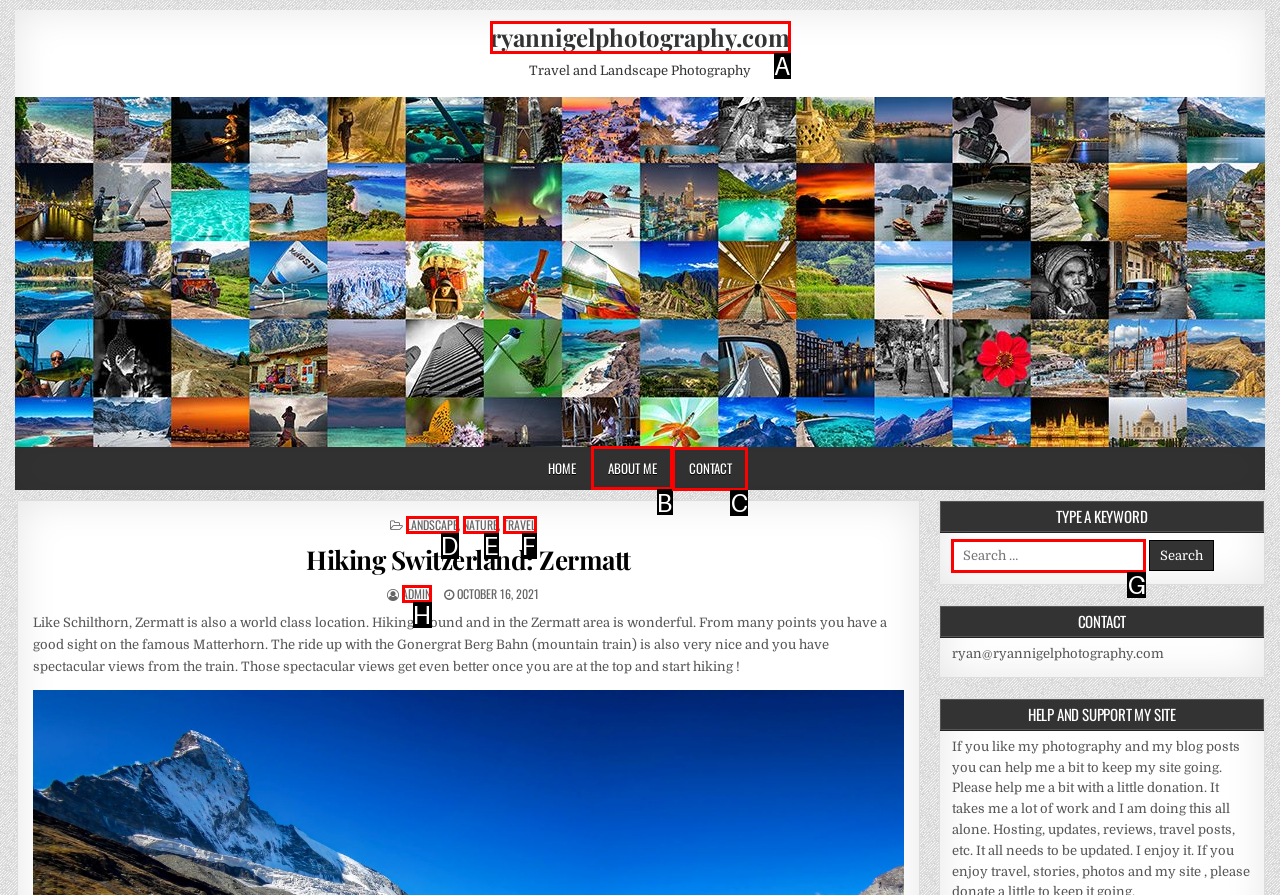Select the correct option from the given choices to perform this task: read about the author. Provide the letter of that option.

B